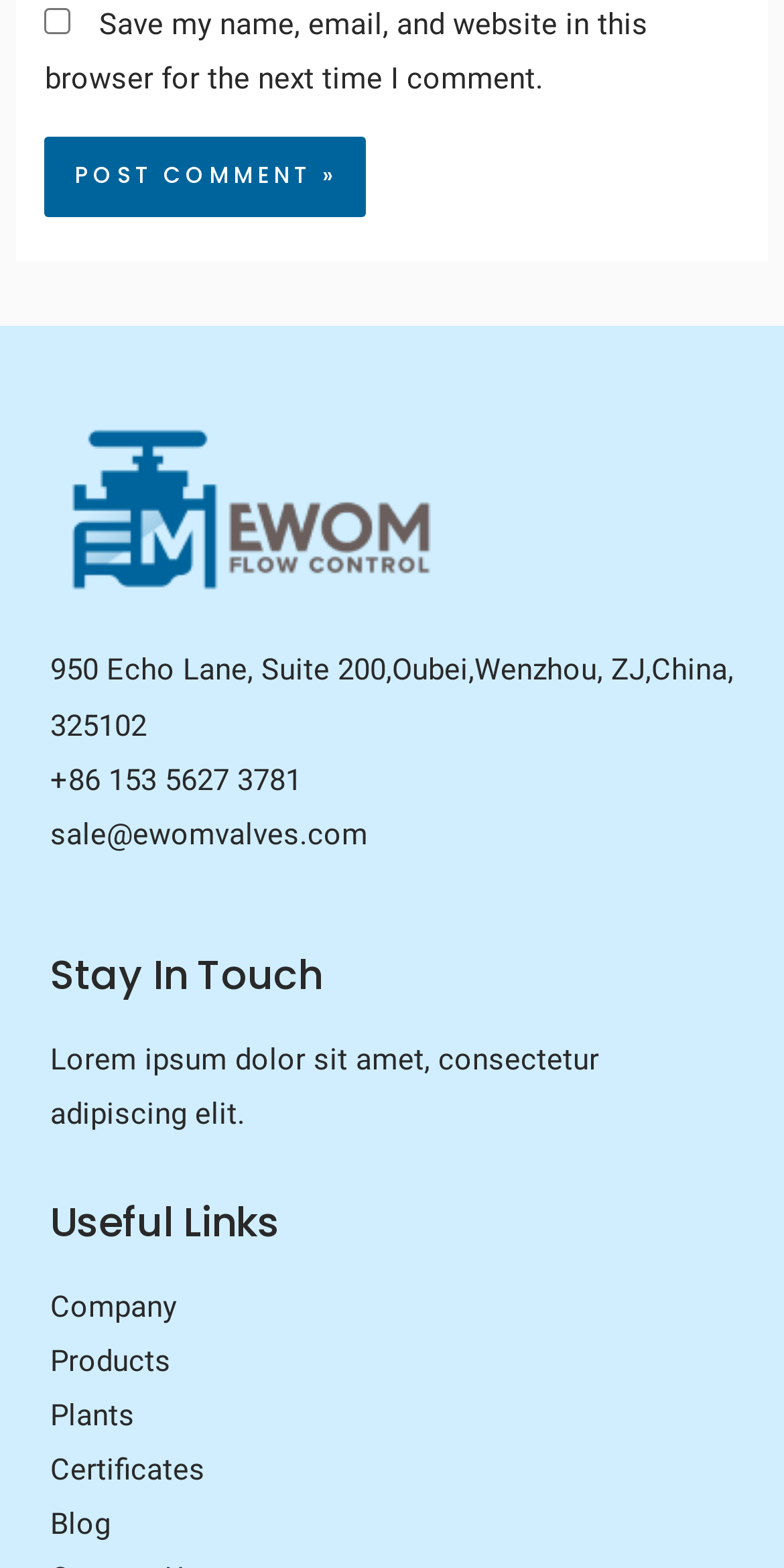Determine the bounding box for the UI element described here: "name="submit" value="Post Comment »"".

[0.058, 0.087, 0.468, 0.139]